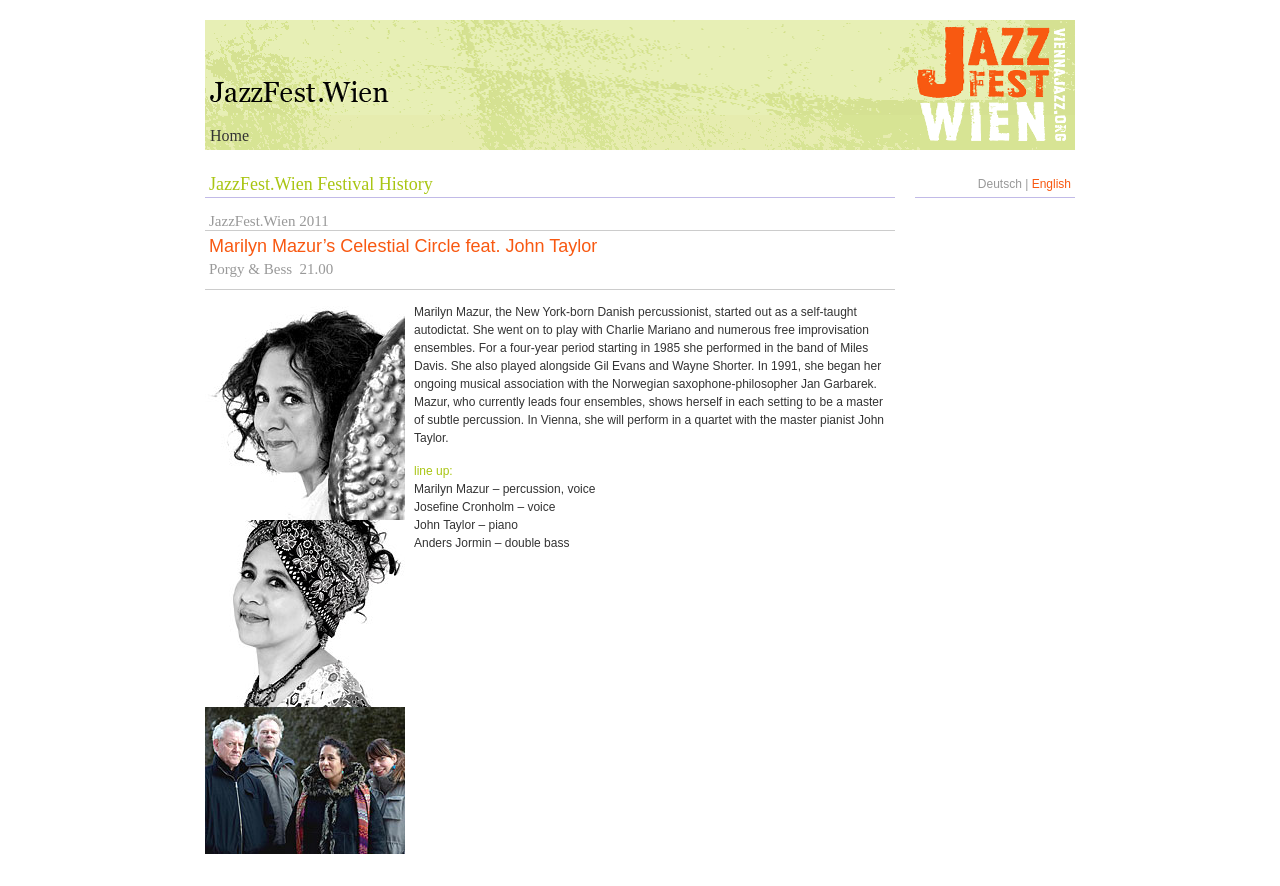What is the headline of the webpage?

Marilyn Mazur’s Celestial Circle feat. John Taylor